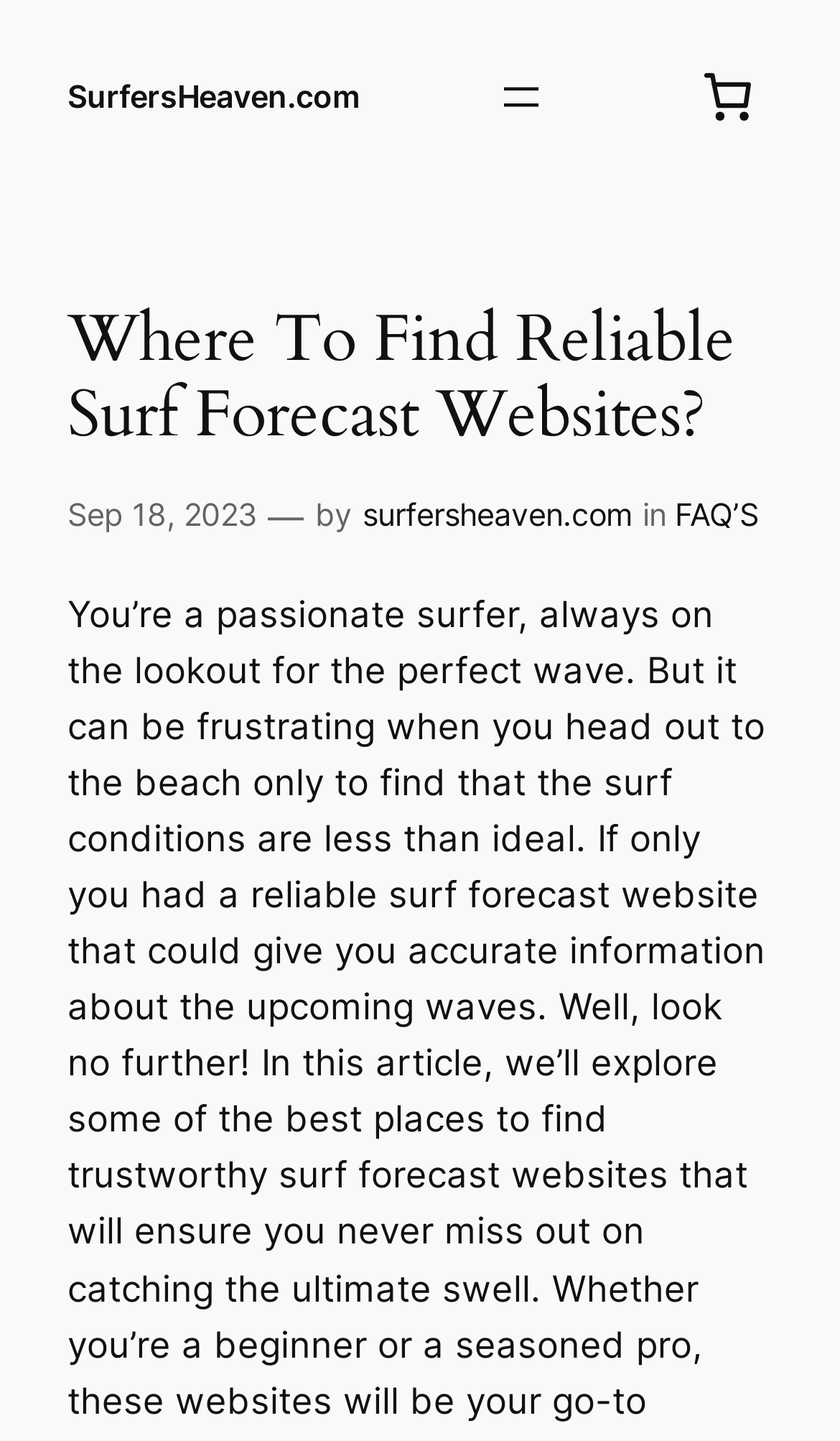Using the webpage screenshot, locate the HTML element that fits the following description and provide its bounding box: "surfersheaven.com".

[0.431, 0.345, 0.752, 0.37]